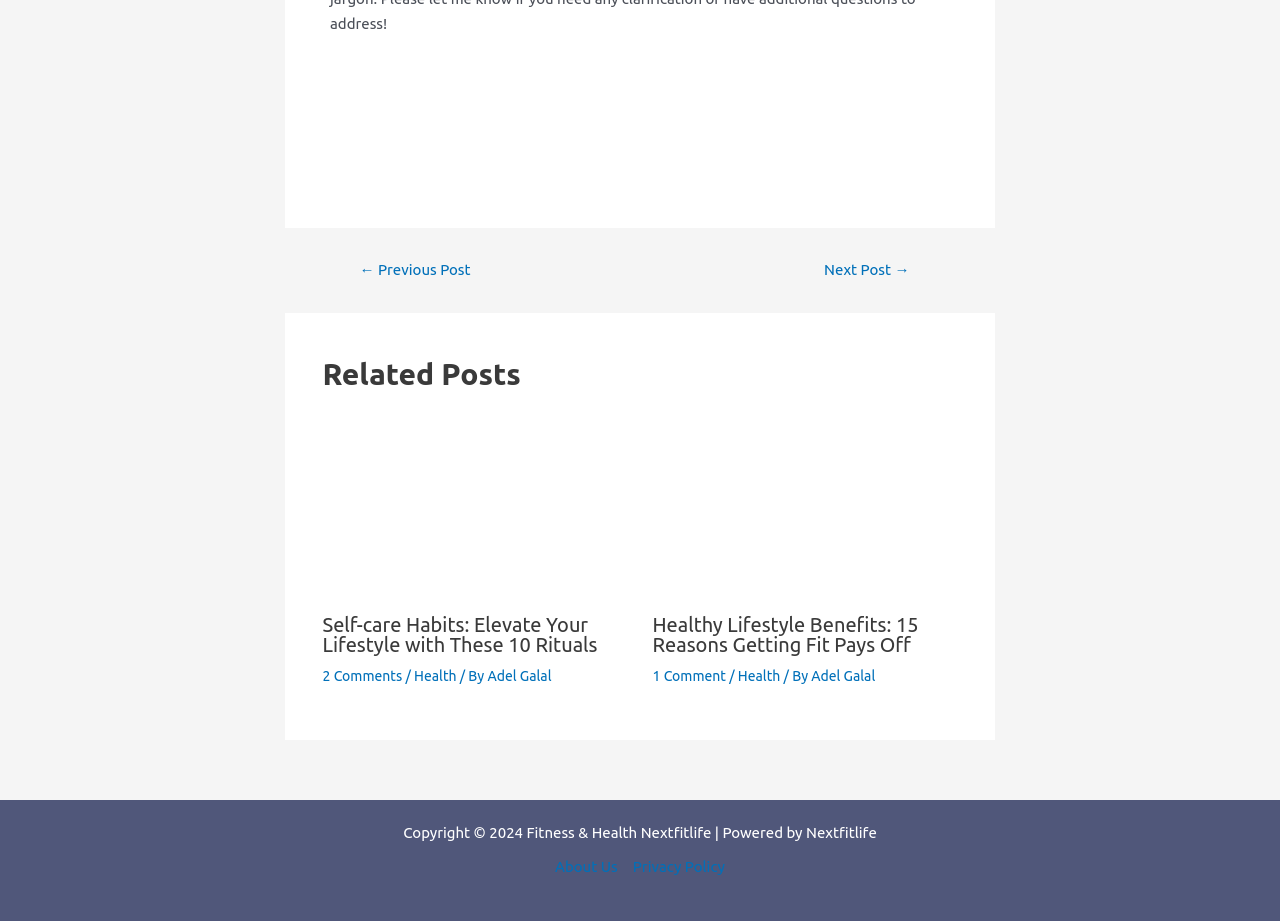Determine the bounding box coordinates of the region to click in order to accomplish the following instruction: "go to previous post". Provide the coordinates as four float numbers between 0 and 1, specifically [left, top, right, bottom].

[0.263, 0.284, 0.385, 0.301]